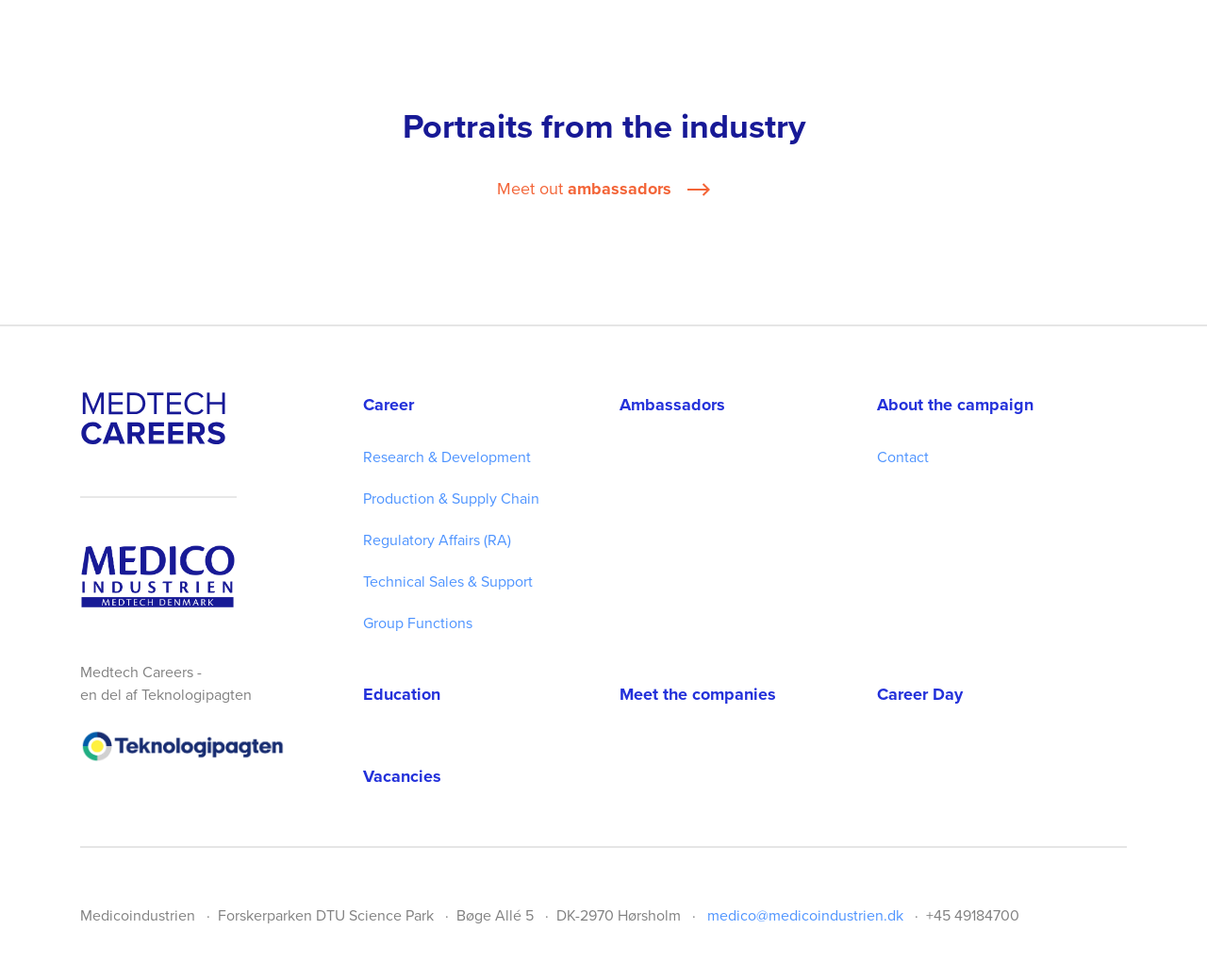From the webpage screenshot, predict the bounding box coordinates (top-left x, top-left y, bottom-right x, bottom-right y) for the UI element described here: NextAbram Sachar: Brandeis’ first presidentNext

None